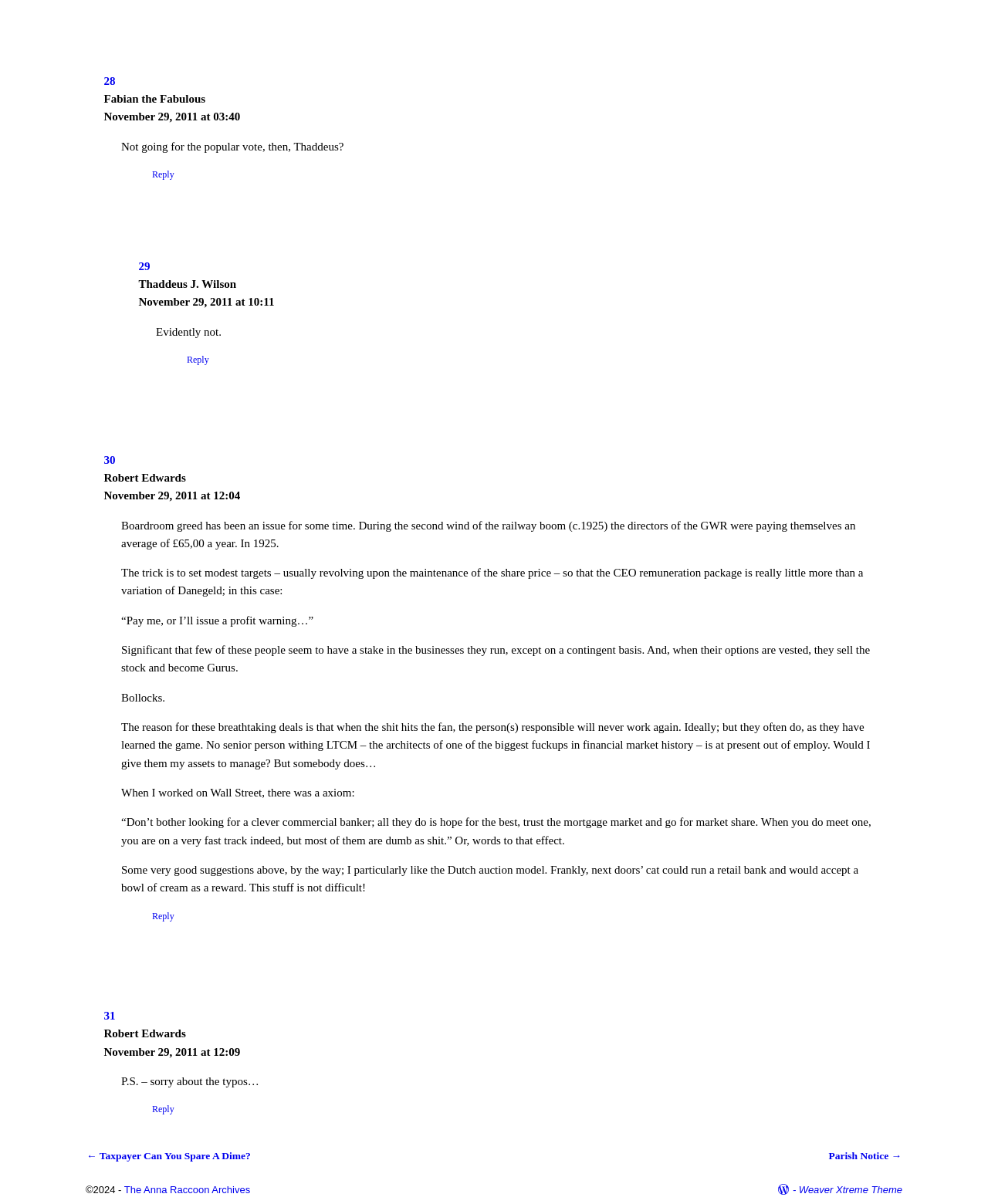How many comments are there on this webpage?
Please look at the screenshot and answer using one word or phrase.

3